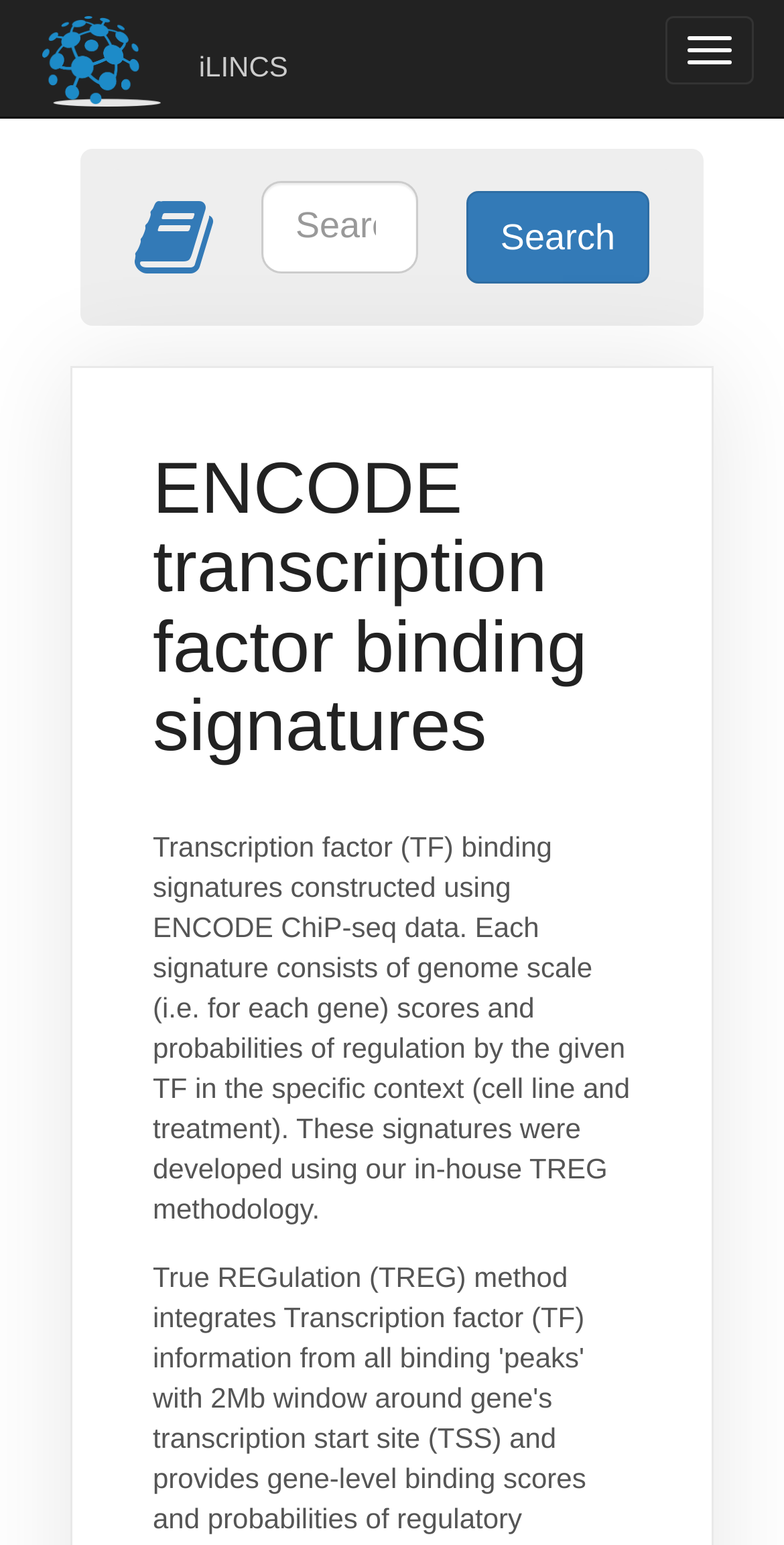Provide the bounding box coordinates for the specified HTML element described in this description: "name="search" placeholder="Search iLINCS Knowledge Base"". The coordinates should be four float numbers ranging from 0 to 1, in the format [left, top, right, bottom].

[0.333, 0.116, 0.533, 0.176]